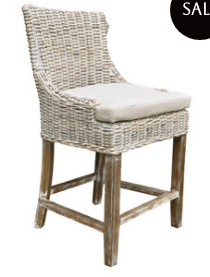Why is the stool an appealing option?
Provide a one-word or short-phrase answer based on the image.

Discounted price